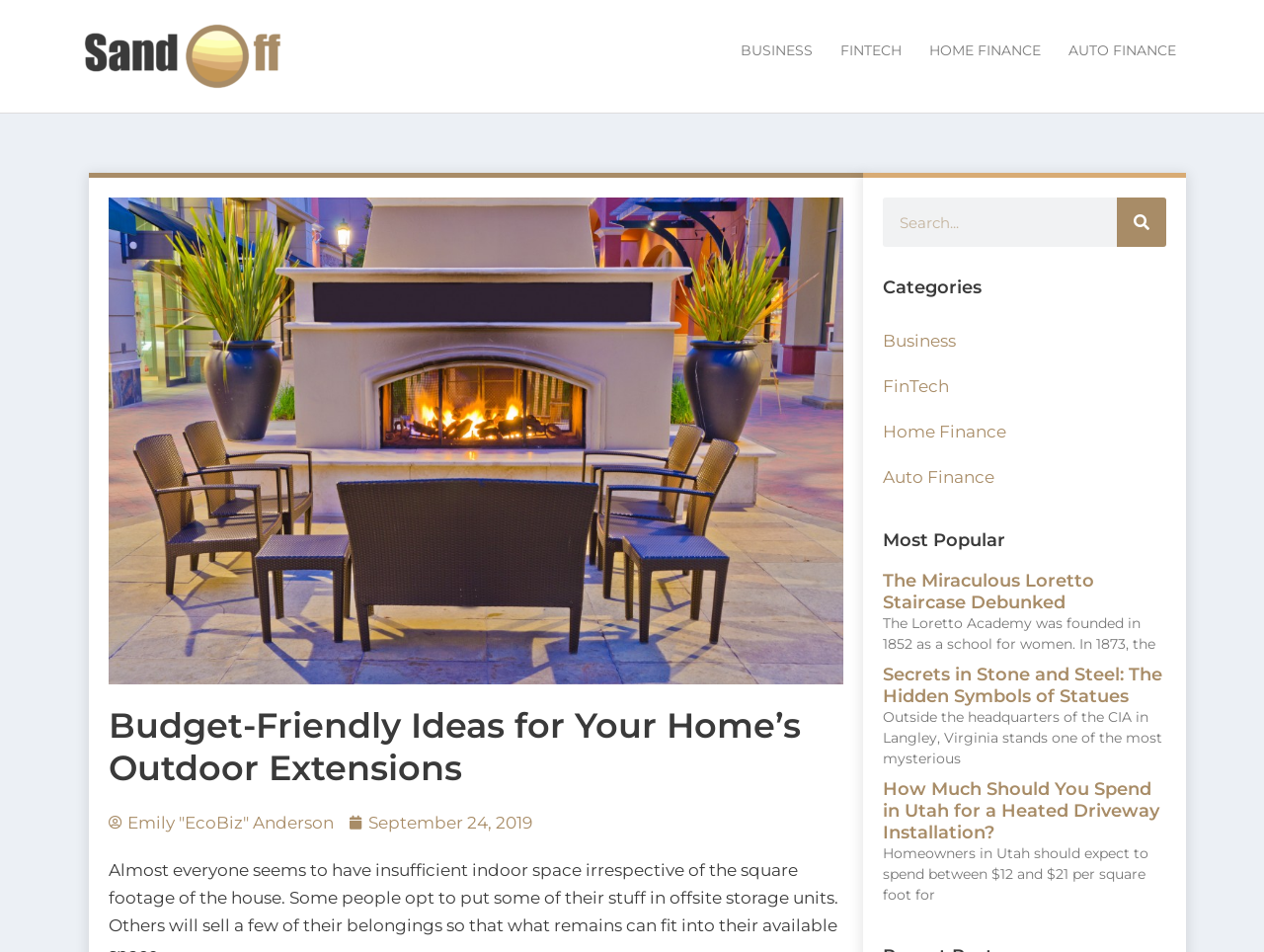Give a succinct answer to this question in a single word or phrase: 
What is the logo of the website?

Sandoff